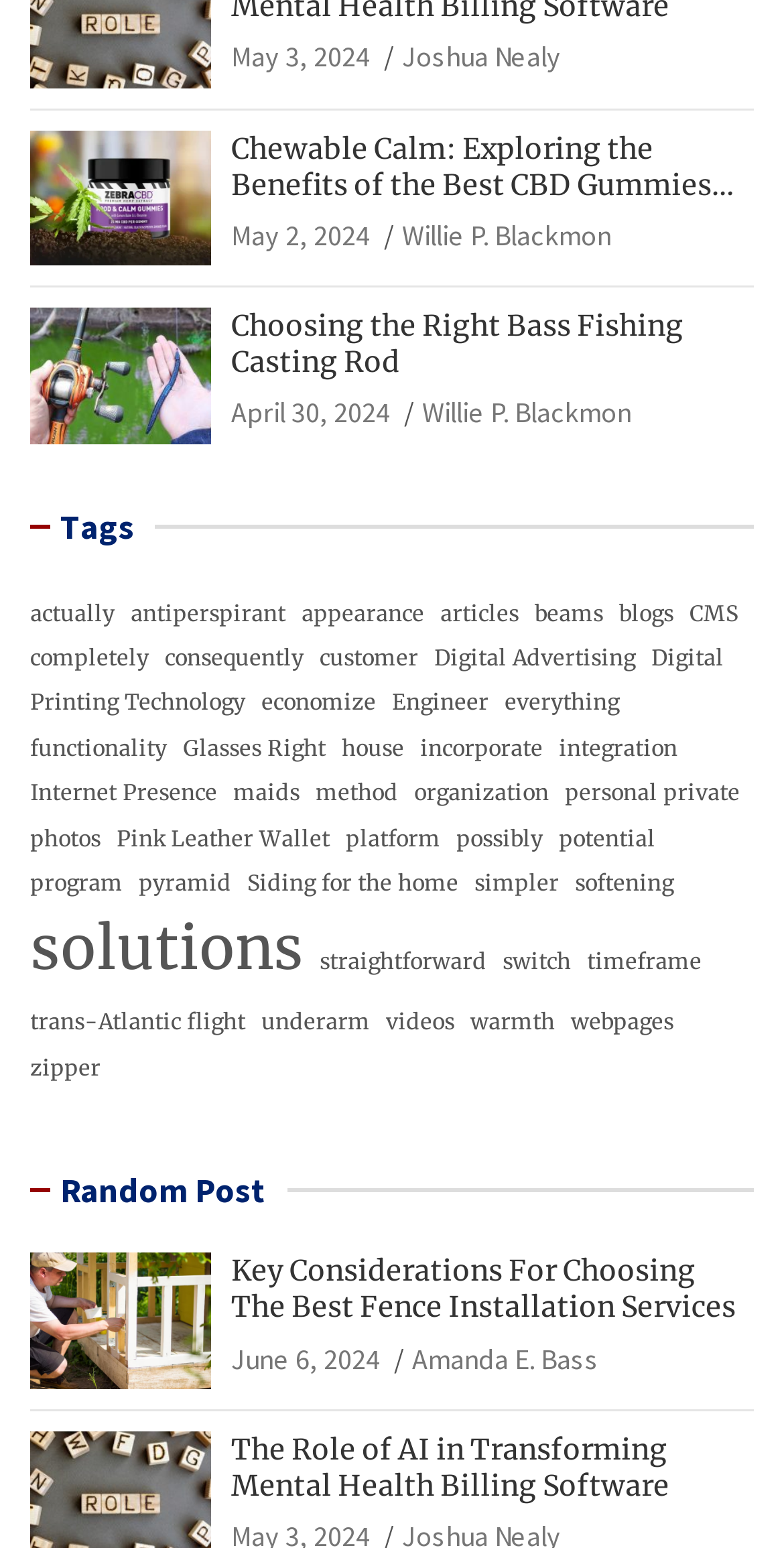Please specify the bounding box coordinates of the clickable section necessary to execute the following command: "Check the Random Post".

[0.077, 0.755, 0.341, 0.783]